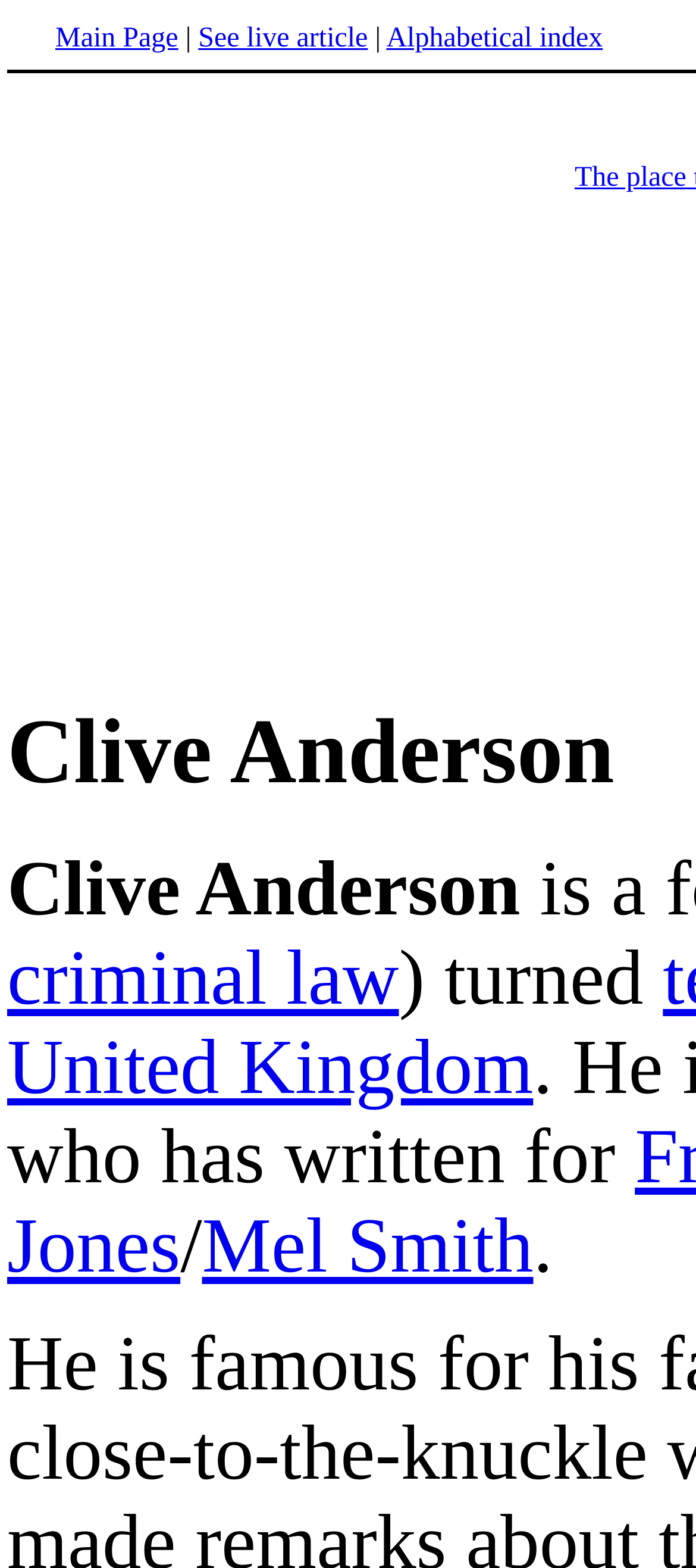Give a one-word or short-phrase answer to the following question: 
What is the country mentioned on the page?

United Kingdom